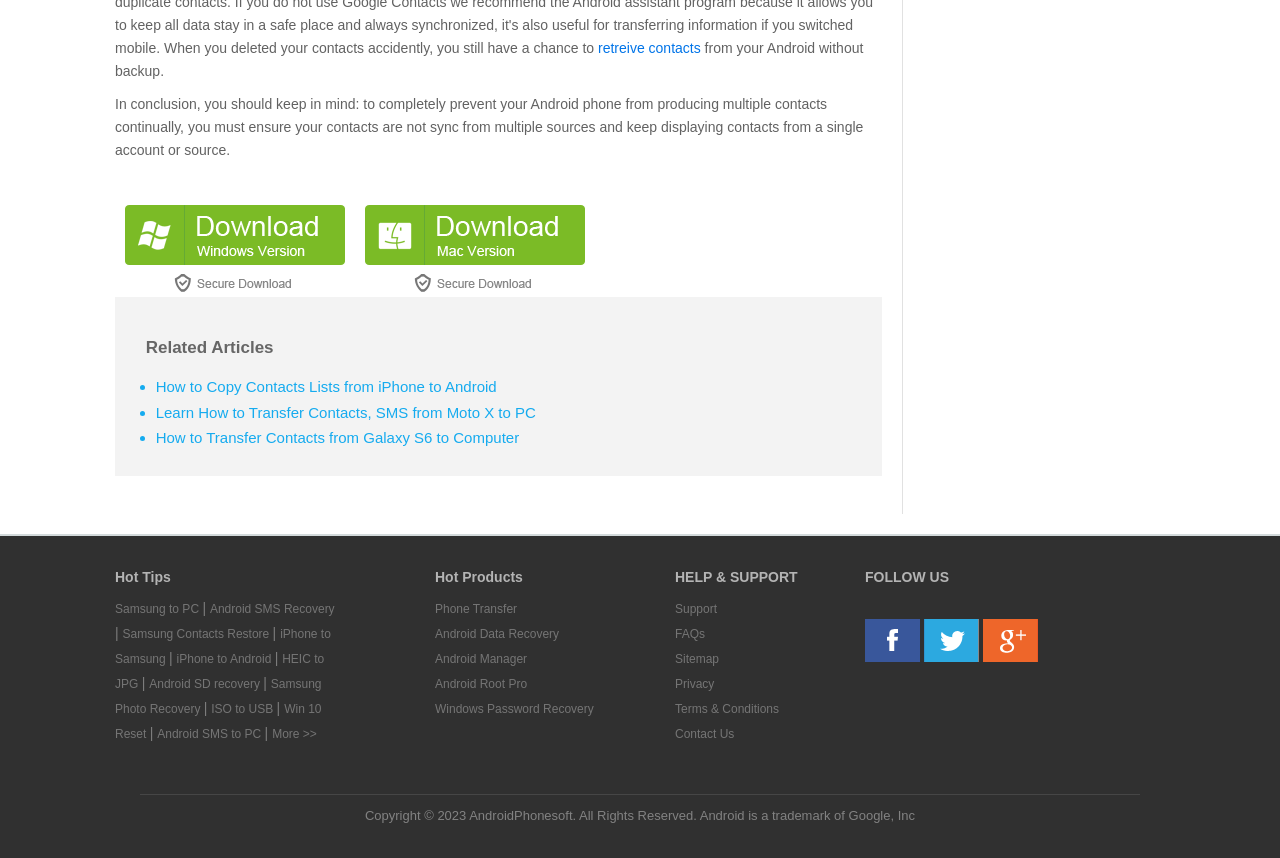Please identify the bounding box coordinates of the element on the webpage that should be clicked to follow this instruction: "Read the post 'Tailored Solutions for Home Broker Expertise'". The bounding box coordinates should be given as four float numbers between 0 and 1, formatted as [left, top, right, bottom].

None